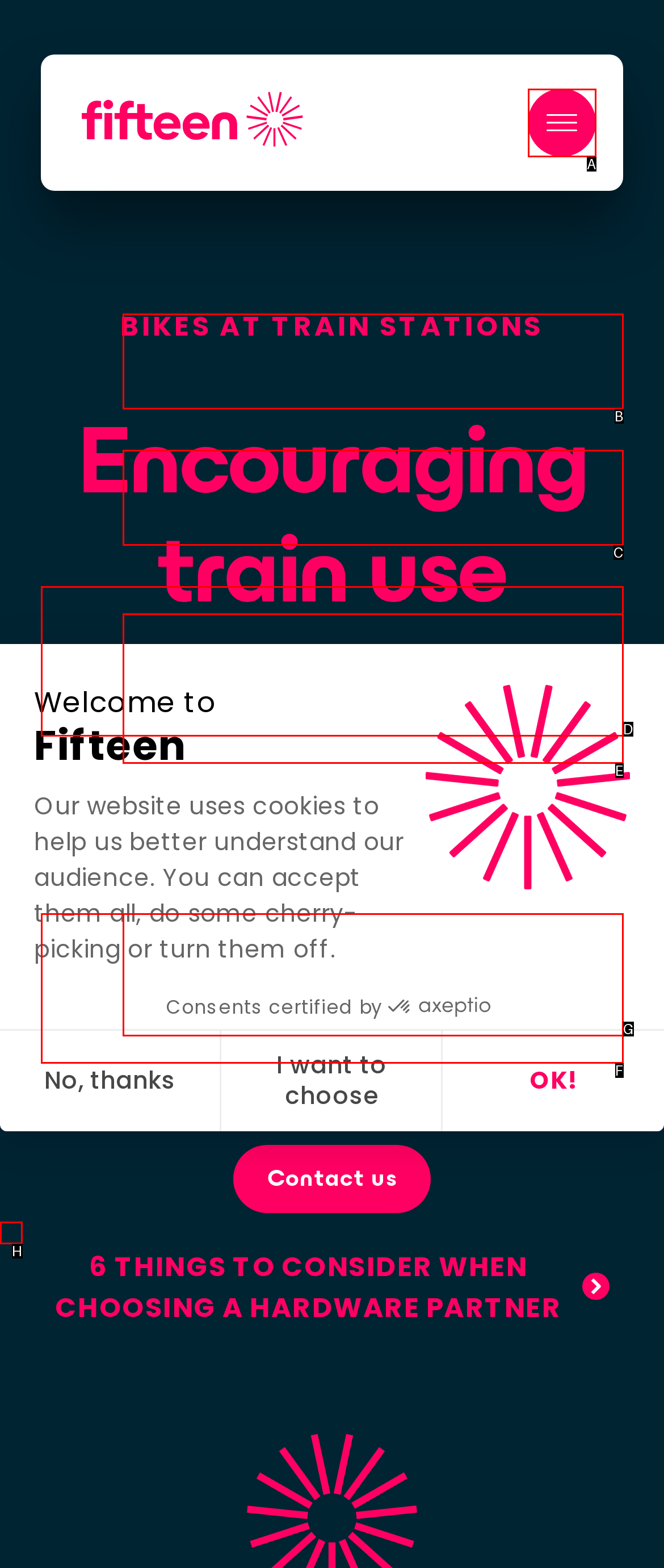Tell me which one HTML element best matches the description: parent_node: Axeptio consent name="axeptio_cookies_fifteen-en_accept" value="0" Answer with the option's letter from the given choices directly.

H